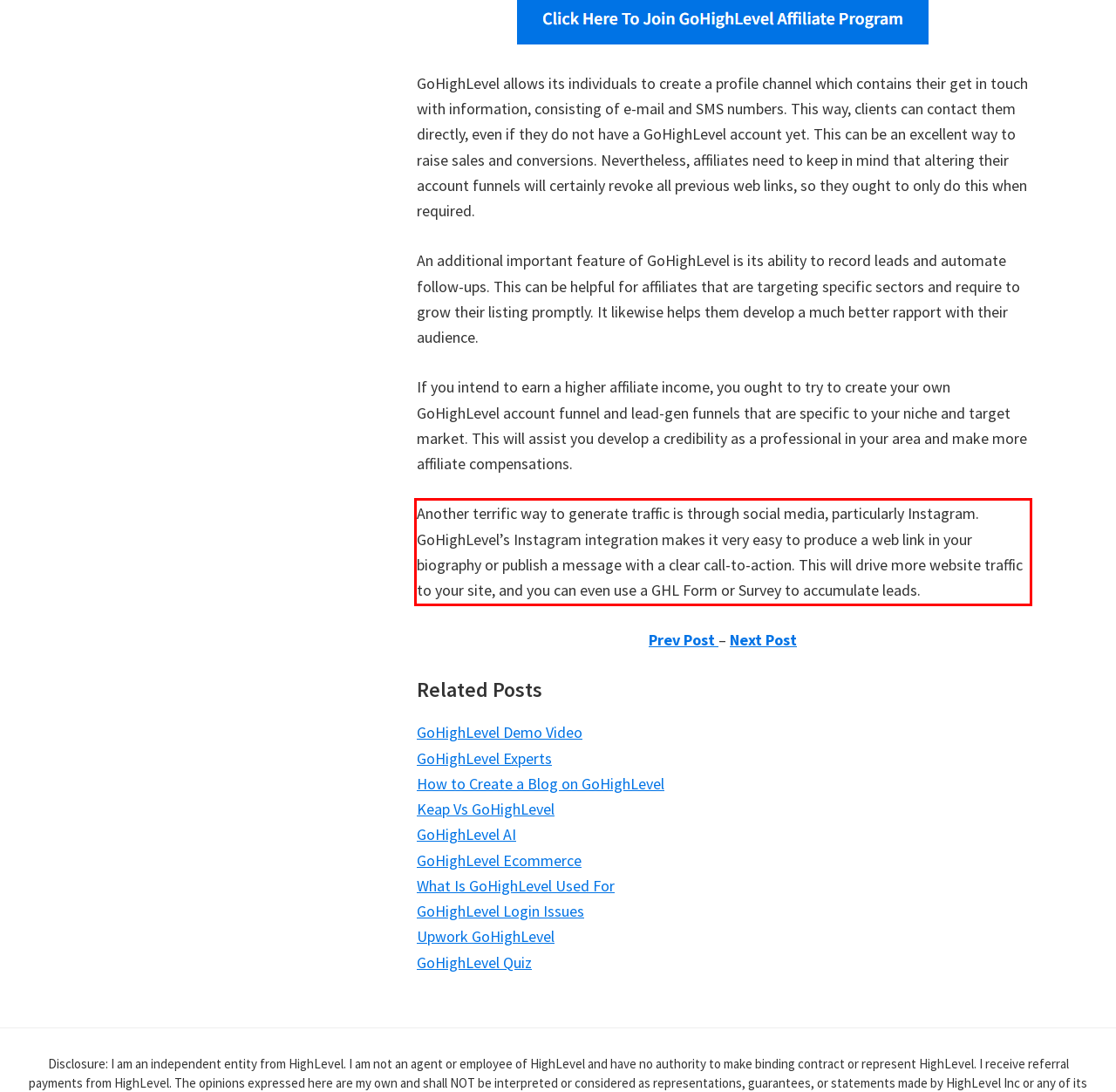Please identify and extract the text from the UI element that is surrounded by a red bounding box in the provided webpage screenshot.

Another terrific way to generate traffic is through social media, particularly Instagram. GoHighLevel’s Instagram integration makes it very easy to produce a web link in your biography or publish a message with a clear call-to-action. This will drive more website traffic to your site, and you can even use a GHL Form or Survey to accumulate leads.